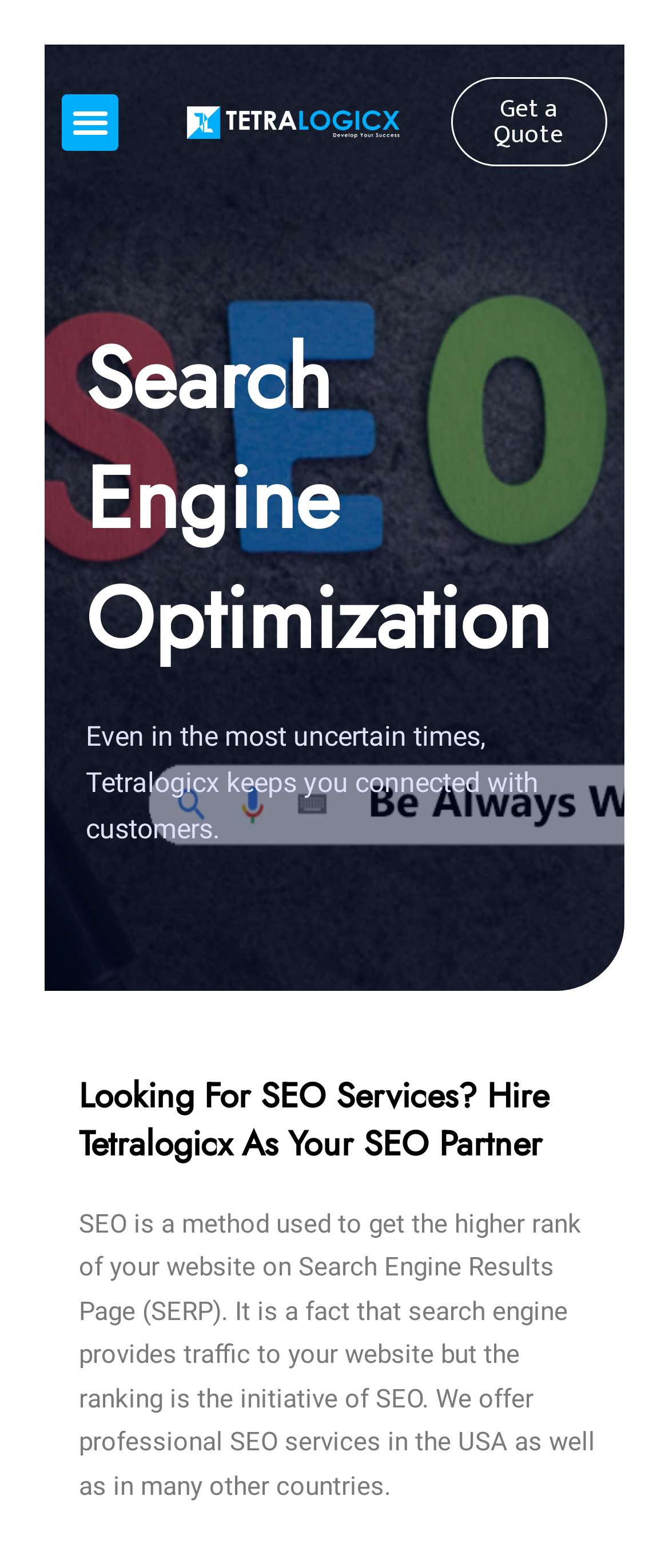What is the position of the 'Get a Quote' link?
Respond to the question with a single word or phrase according to the image.

Top-right